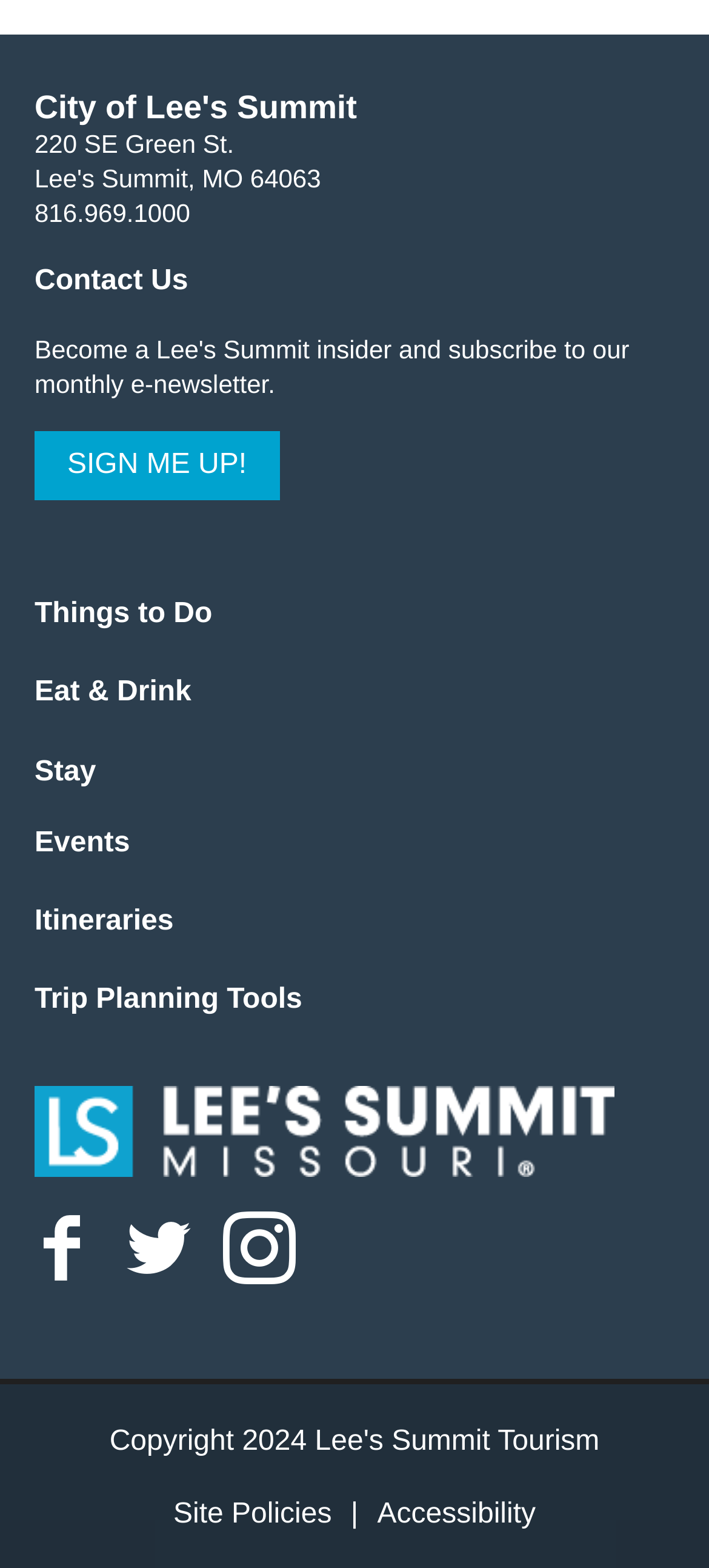What are the three categories under 'Things to Do Eat & Drink Stay'?
Answer the question based on the image using a single word or a brief phrase.

Things to Do, Eat & Drink, Stay